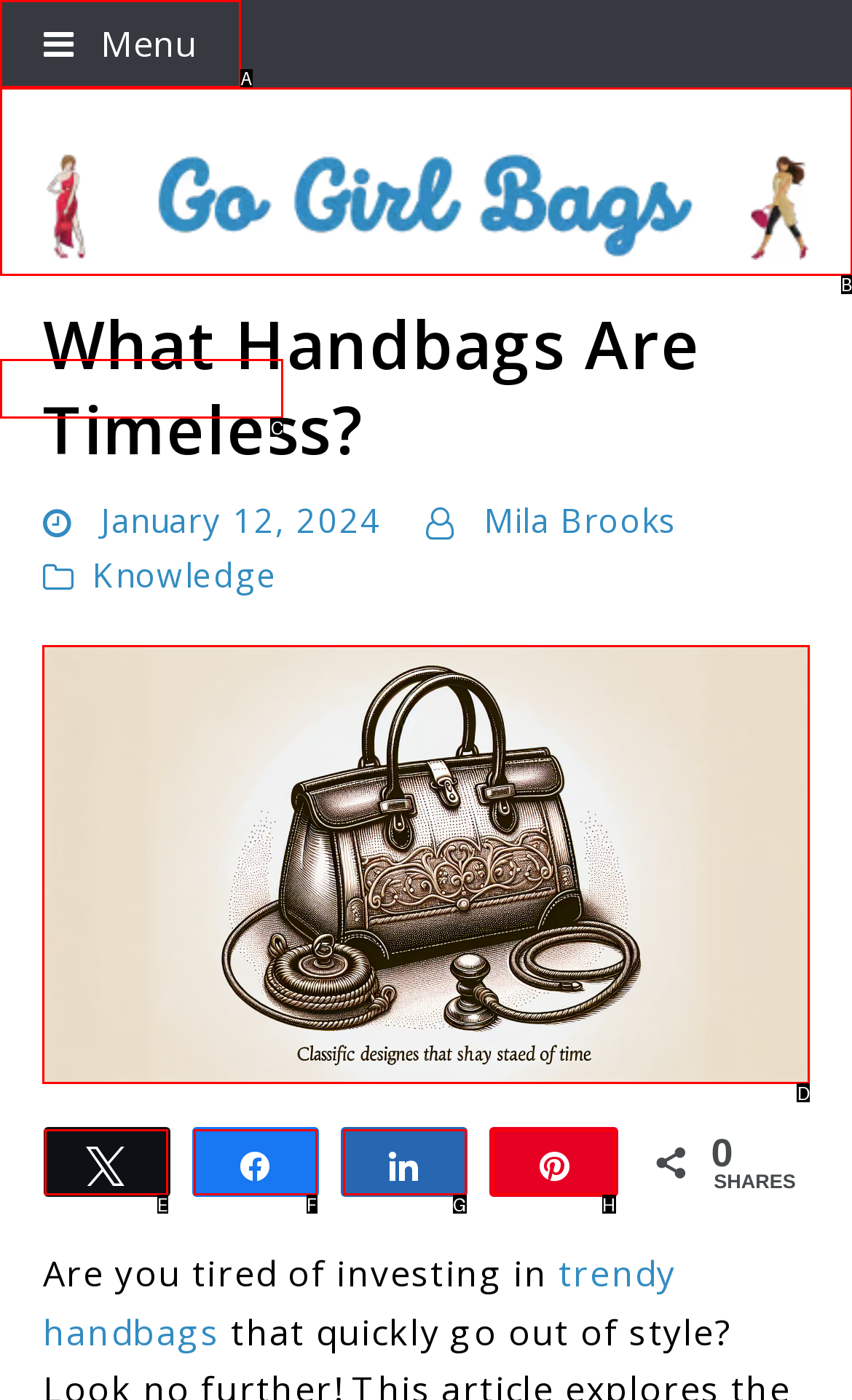Based on the element description: Share, choose the best matching option. Provide the letter of the option directly.

F